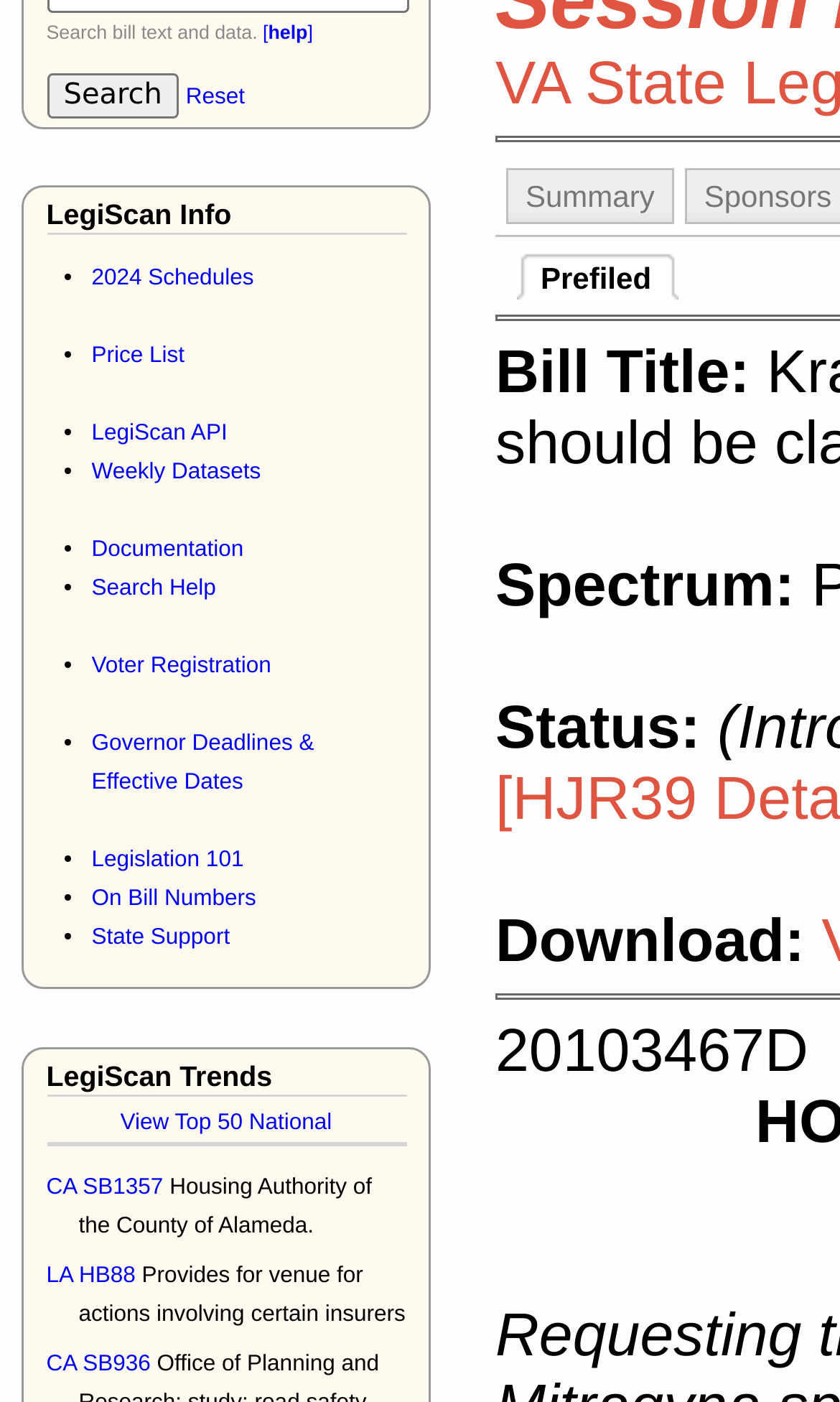Find the bounding box coordinates for the UI element whose description is: "On Bill Numbers". The coordinates should be four float numbers between 0 and 1, in the format [left, top, right, bottom].

[0.109, 0.631, 0.305, 0.65]